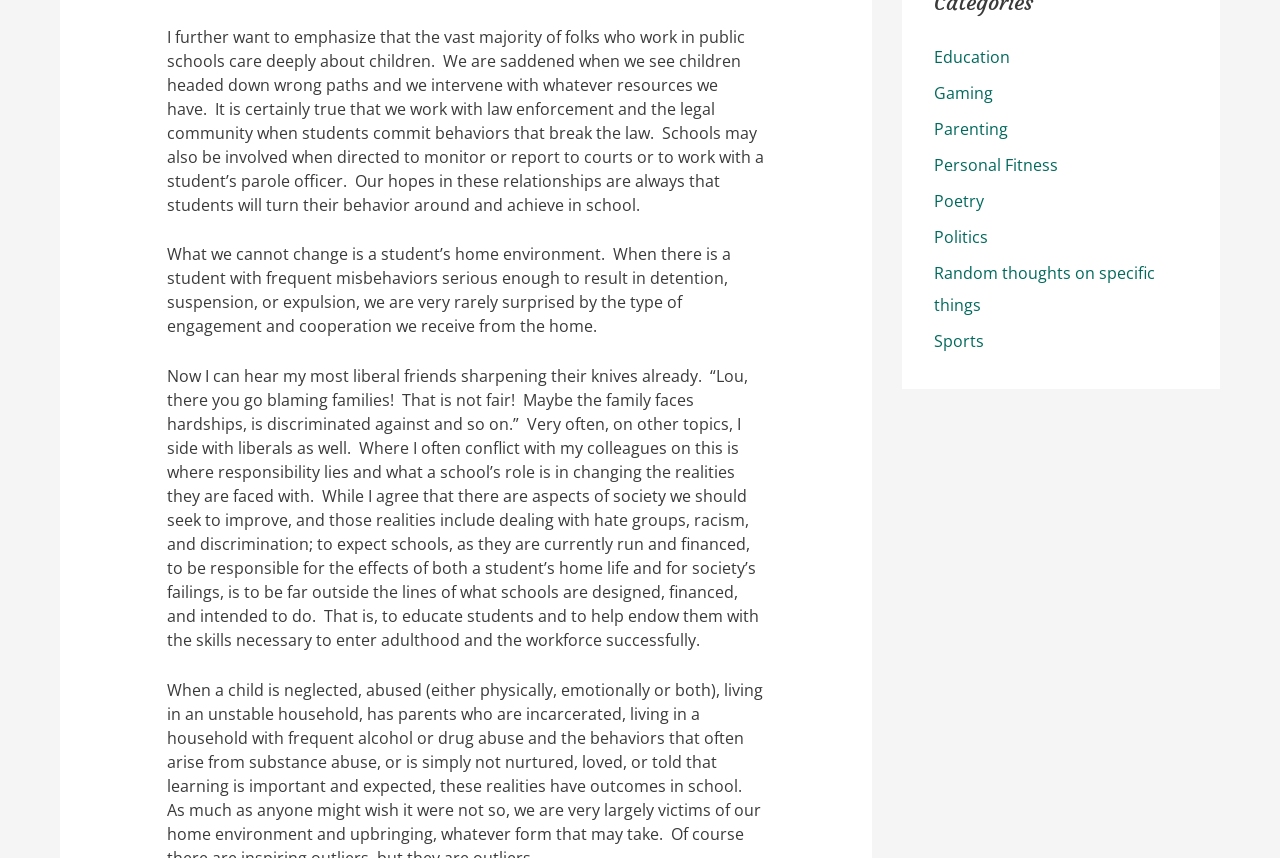Show the bounding box coordinates for the HTML element as described: "Random thoughts on specific things".

[0.73, 0.305, 0.902, 0.368]